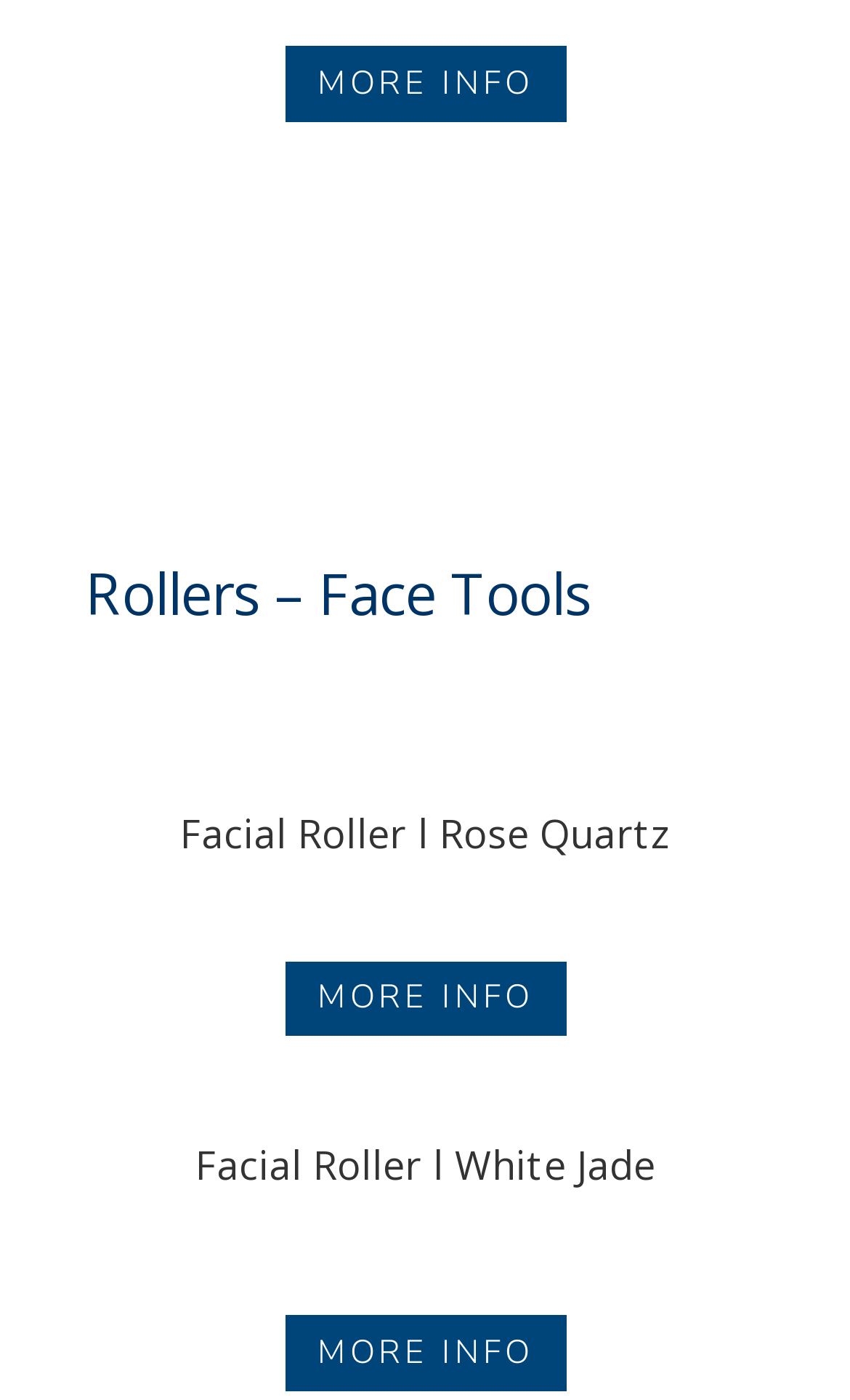What is the purpose of the 'MORE INFO 5' links?
Give a one-word or short-phrase answer derived from the screenshot.

To get more information